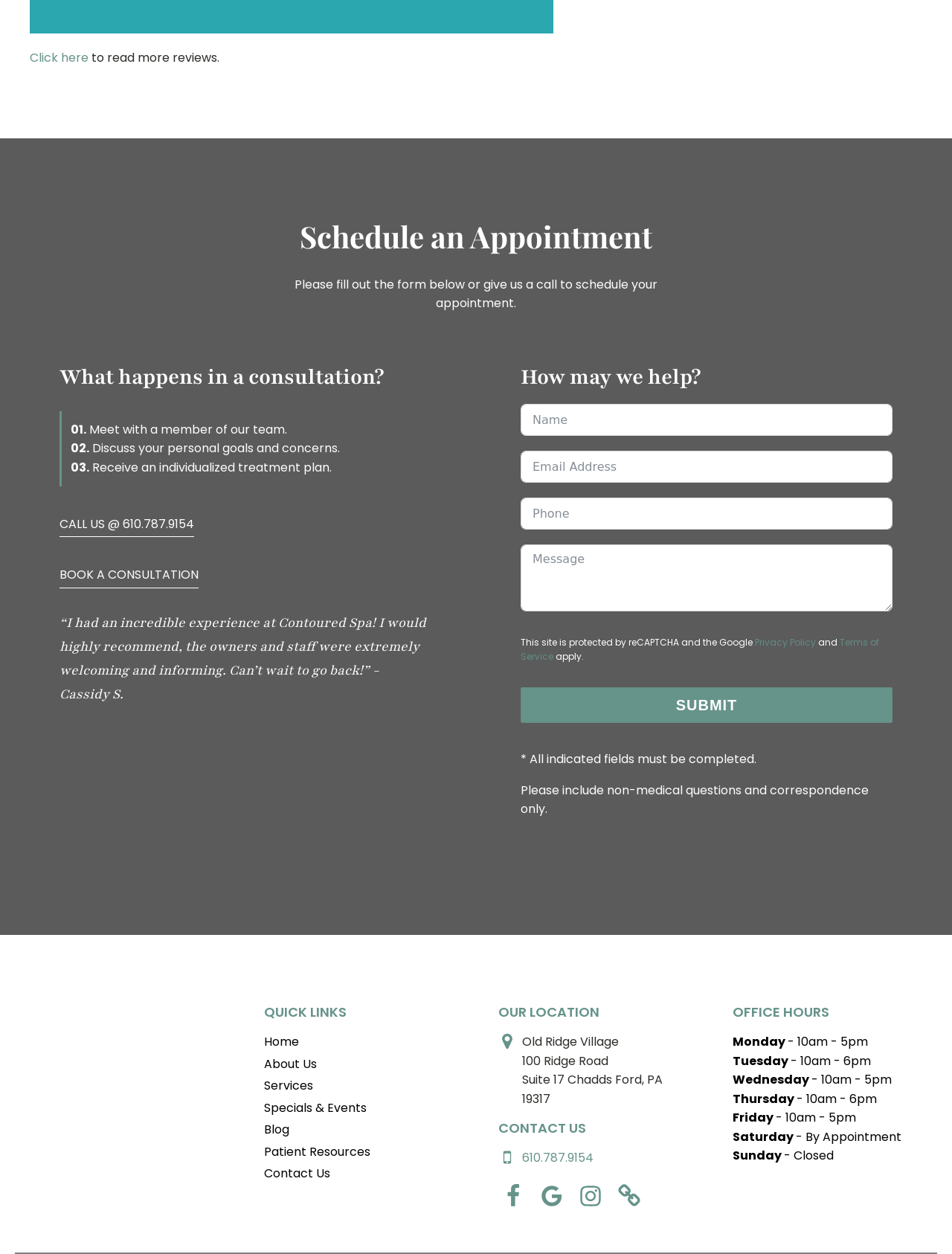Please identify the bounding box coordinates of the element I need to click to follow this instruction: "Click to read more reviews".

[0.093, 0.039, 0.23, 0.053]